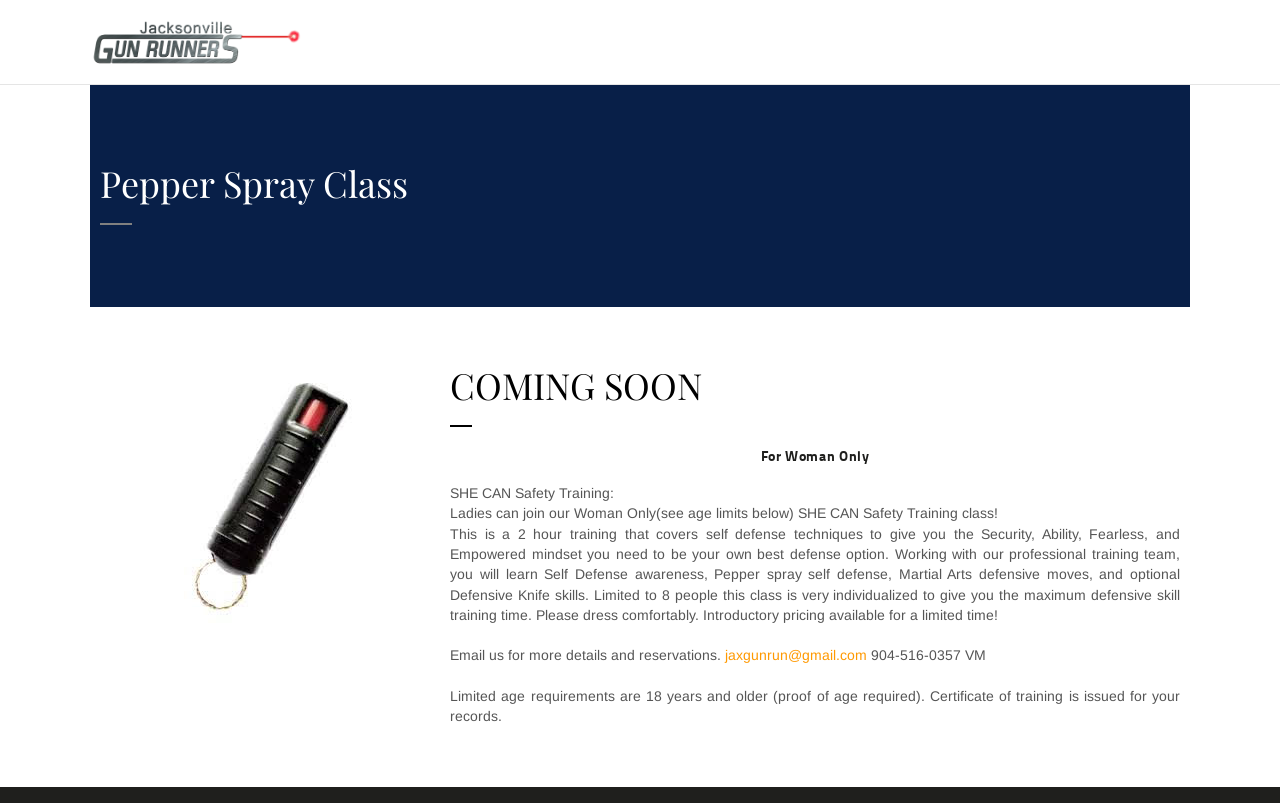Create a detailed narrative of the webpage’s visual and textual elements.

The webpage appears to be about a pepper spray class offered by Jacksonville Gun Runners, a firearm instruction service. At the top of the page, there is a navigation menu with 12 links, including "HOME", "AVAILABLE CLASSES", "ONLINE CCW CLASS", and others, which are aligned horizontally and take up about half of the screen width.

Below the navigation menu, there is a main article section that occupies most of the page. It starts with a heading "Pepper Spray Class" followed by an image related to the class. Further down, there are three more headings: "COMING SOON", "For Woman Only", and another "Pepper Spray Class" heading.

The main content of the page is about the SHE CAN Safety Training class, which is a 2-hour training session for women only, covering self-defense techniques. The text describes the training program, including the skills that will be taught, the limited class size, and the dress code. It also mentions that introductory pricing is available for a limited time.

In addition, there are contact details provided, including an email address and a phone number, along with a note about limited age requirements for the class. Overall, the page appears to be promoting a specific training class and providing details about the program.